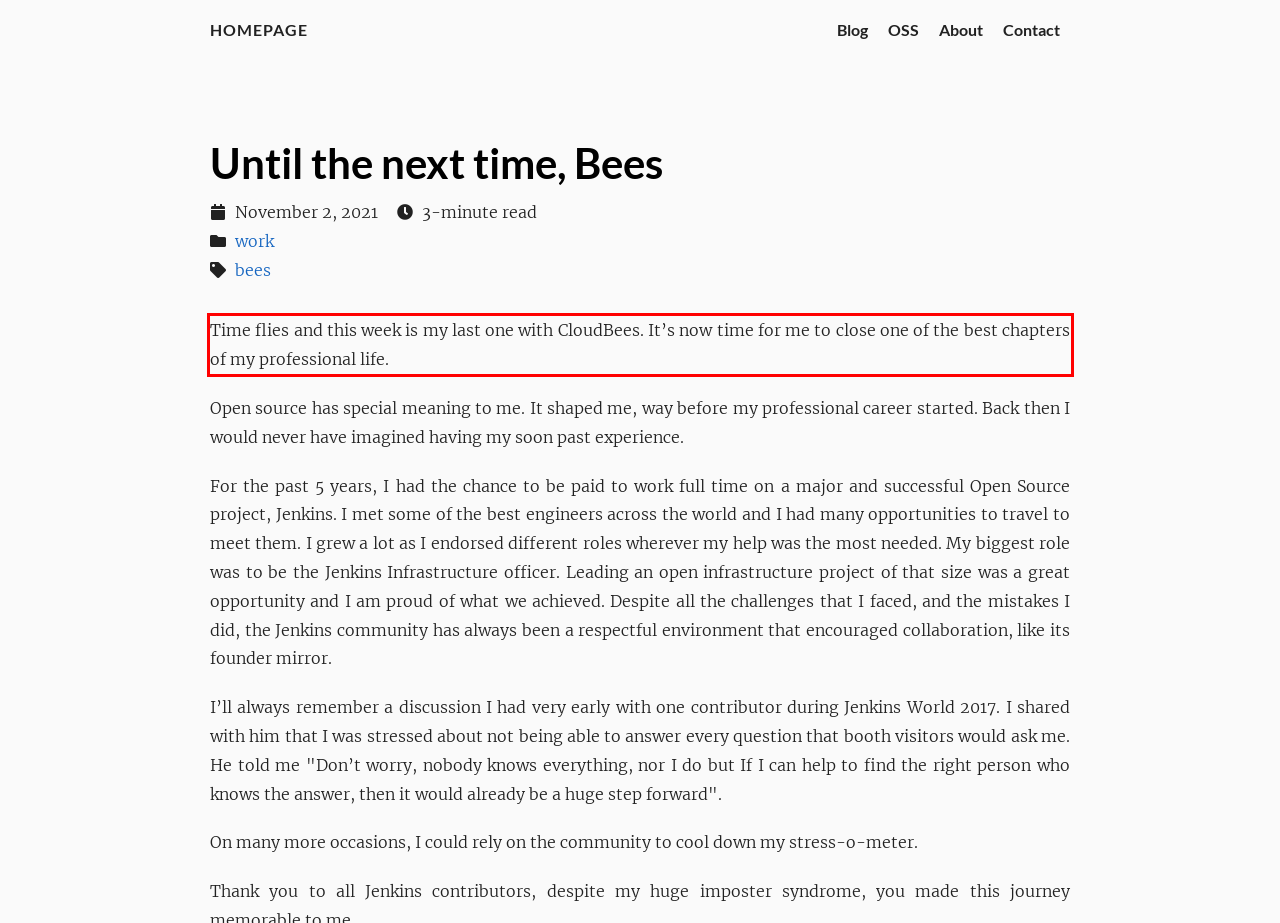You have a screenshot of a webpage with a red bounding box. Identify and extract the text content located inside the red bounding box.

Time flies and this week is my last one with CloudBees. It’s now time for me to close one of the best chapters of my professional life.